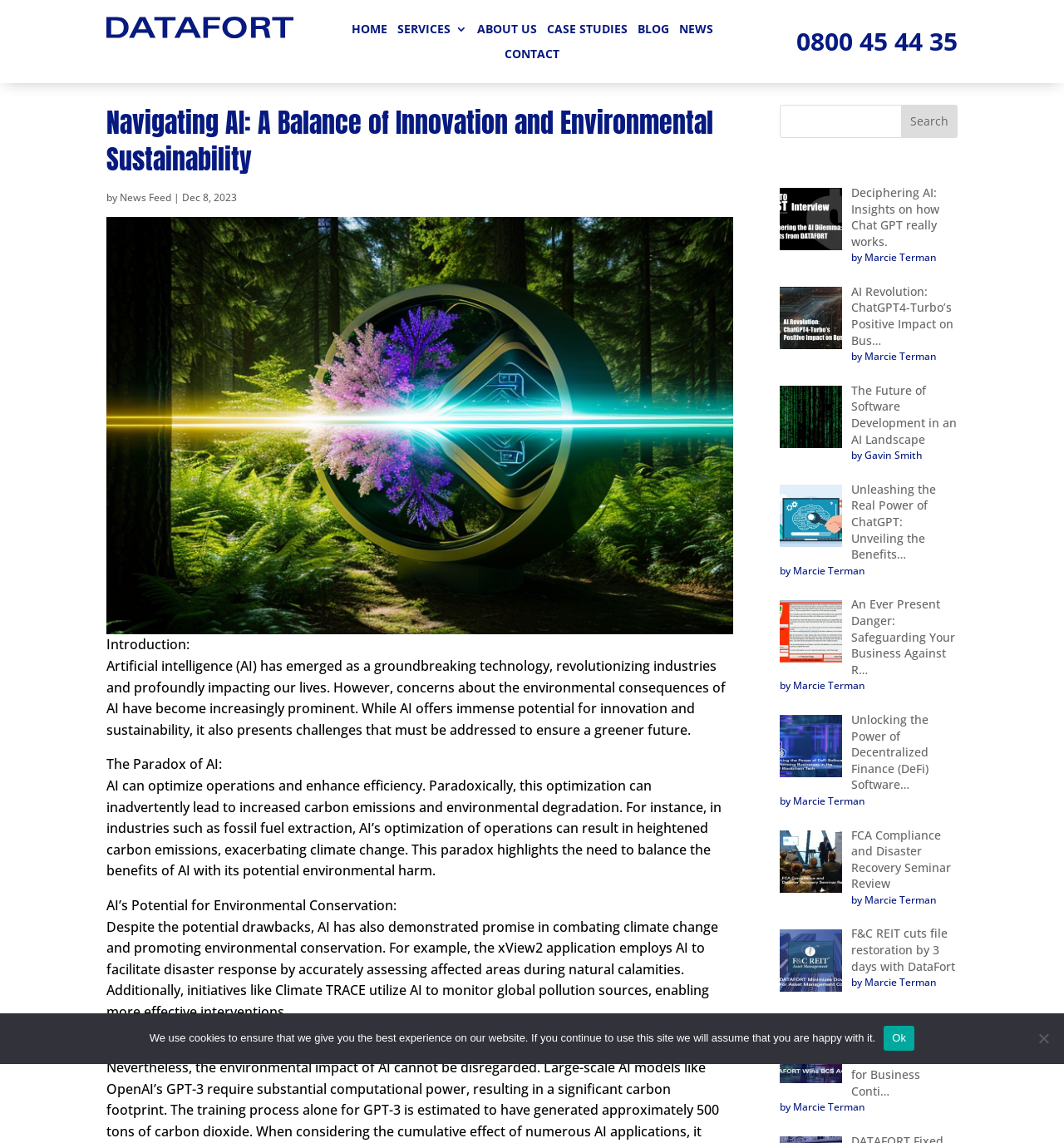Who is the author of the article 'Deciphering AI: Insights on how Chat GPT really works'?
Please provide an in-depth and detailed response to the question.

I found the article 'Deciphering AI: Insights on how Chat GPT really works' on the webpage and looked for the author's name. The author's name is displayed as 'by Marcie Terman' below the article title.